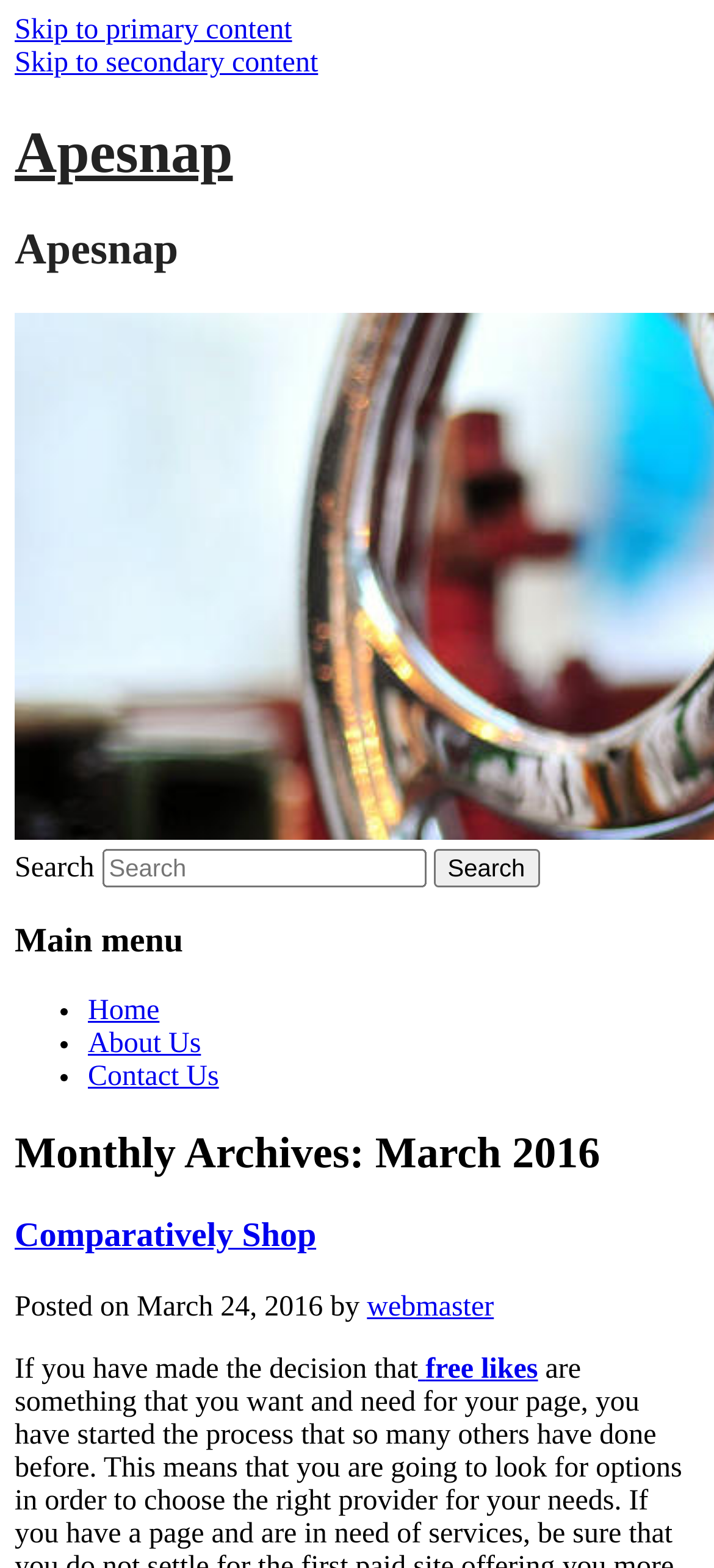Reply to the question with a single word or phrase:
What is the title of the archive?

Monthly Archives: March 2016